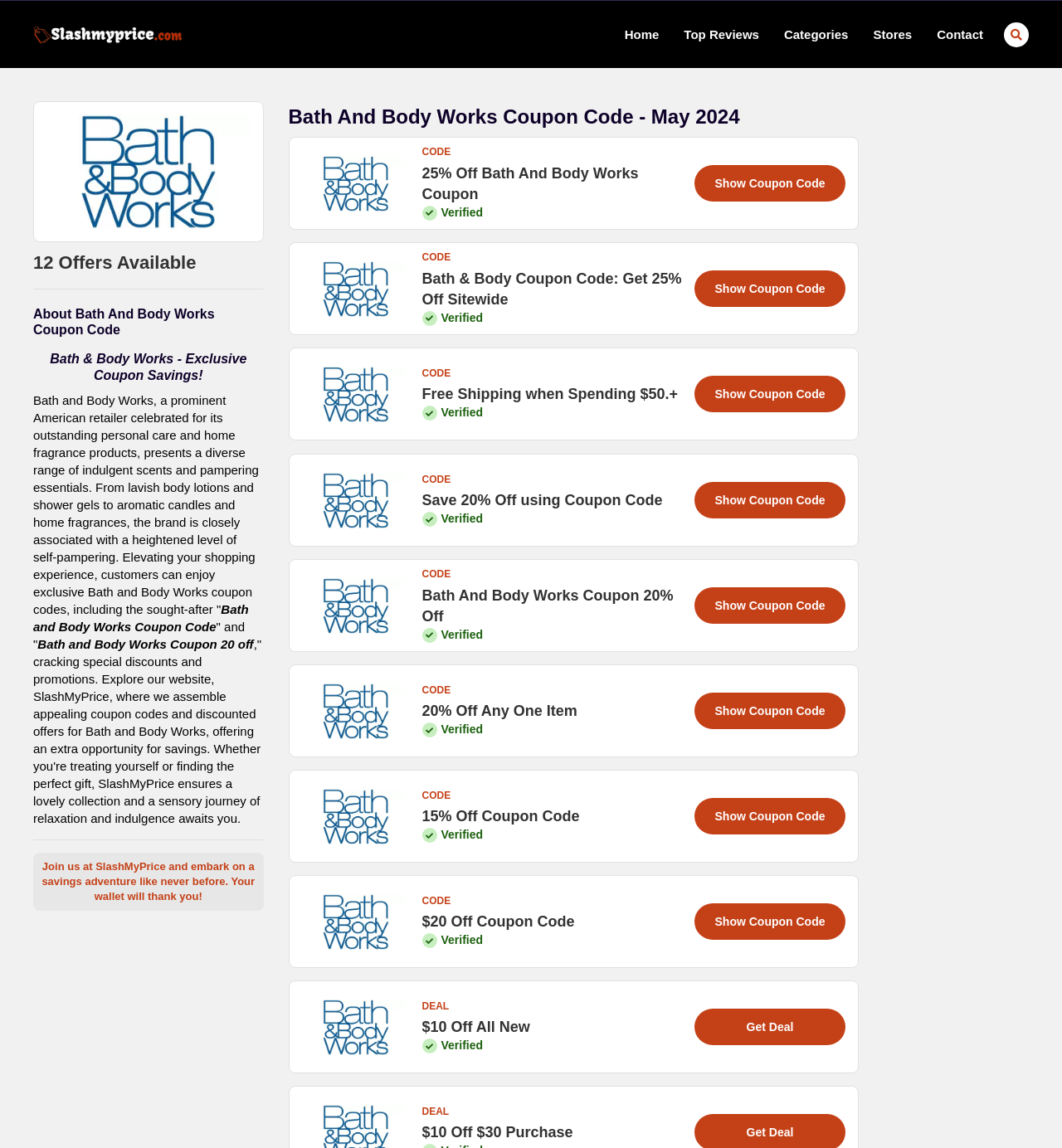Can you determine the bounding box coordinates of the area that needs to be clicked to fulfill the following instruction: "Click the 'Top Reviews' link"?

[0.644, 0.001, 0.715, 0.059]